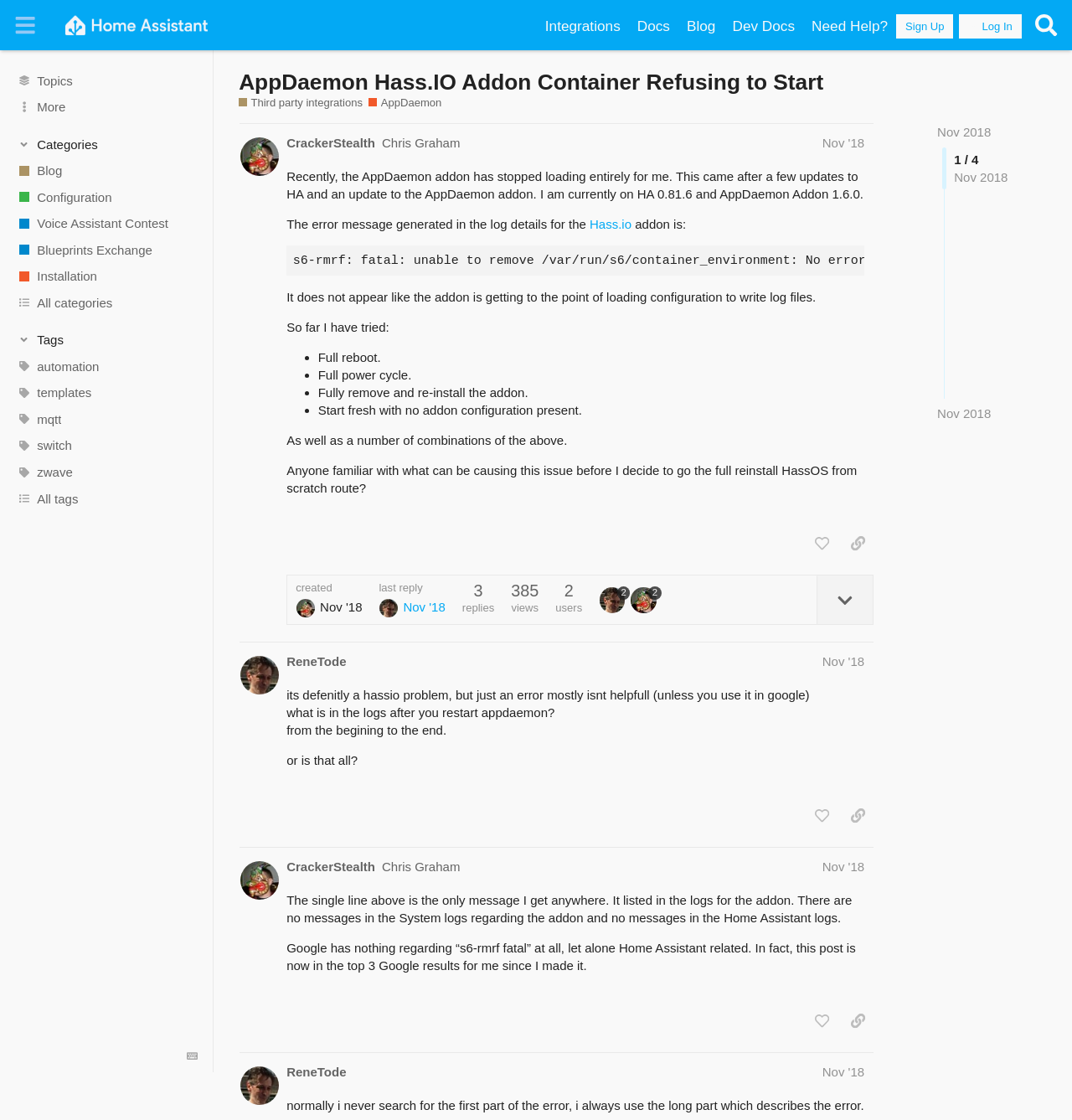What is the topic of the post?
Utilize the information in the image to give a detailed answer to the question.

I determined the answer by looking at the heading of the post, which says 'AppDaemon Hass.IO Addon Container Refusing to Start'. This suggests that the topic of the post is related to AppDaemon Hass.IO Addon.